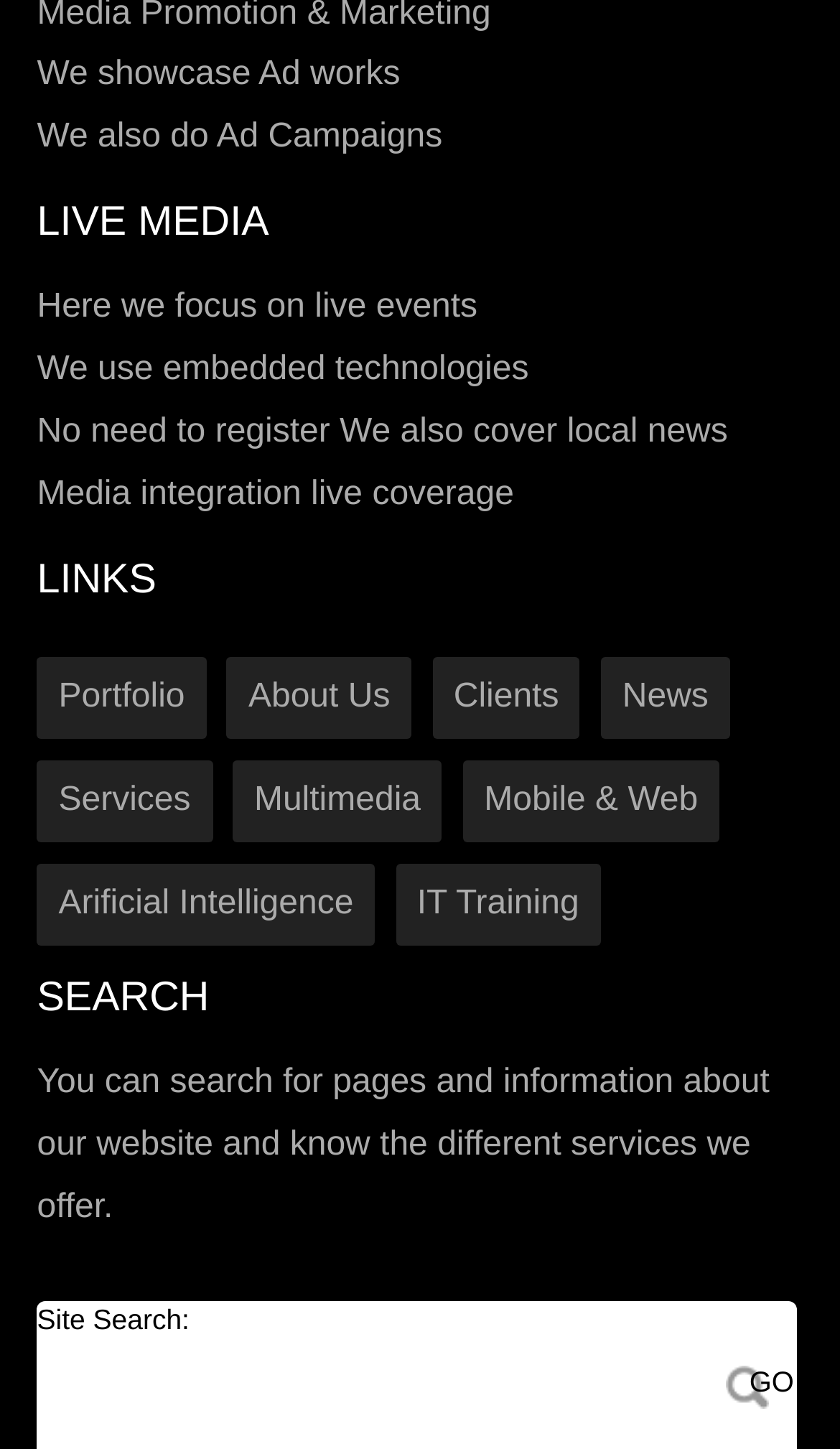Use a single word or phrase to answer the question: 
What type of training is offered?

IT Training